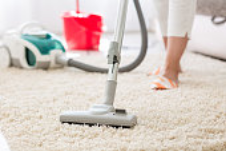Give a concise answer using one word or a phrase to the following question:
What is the person in the image doing?

vacuuming